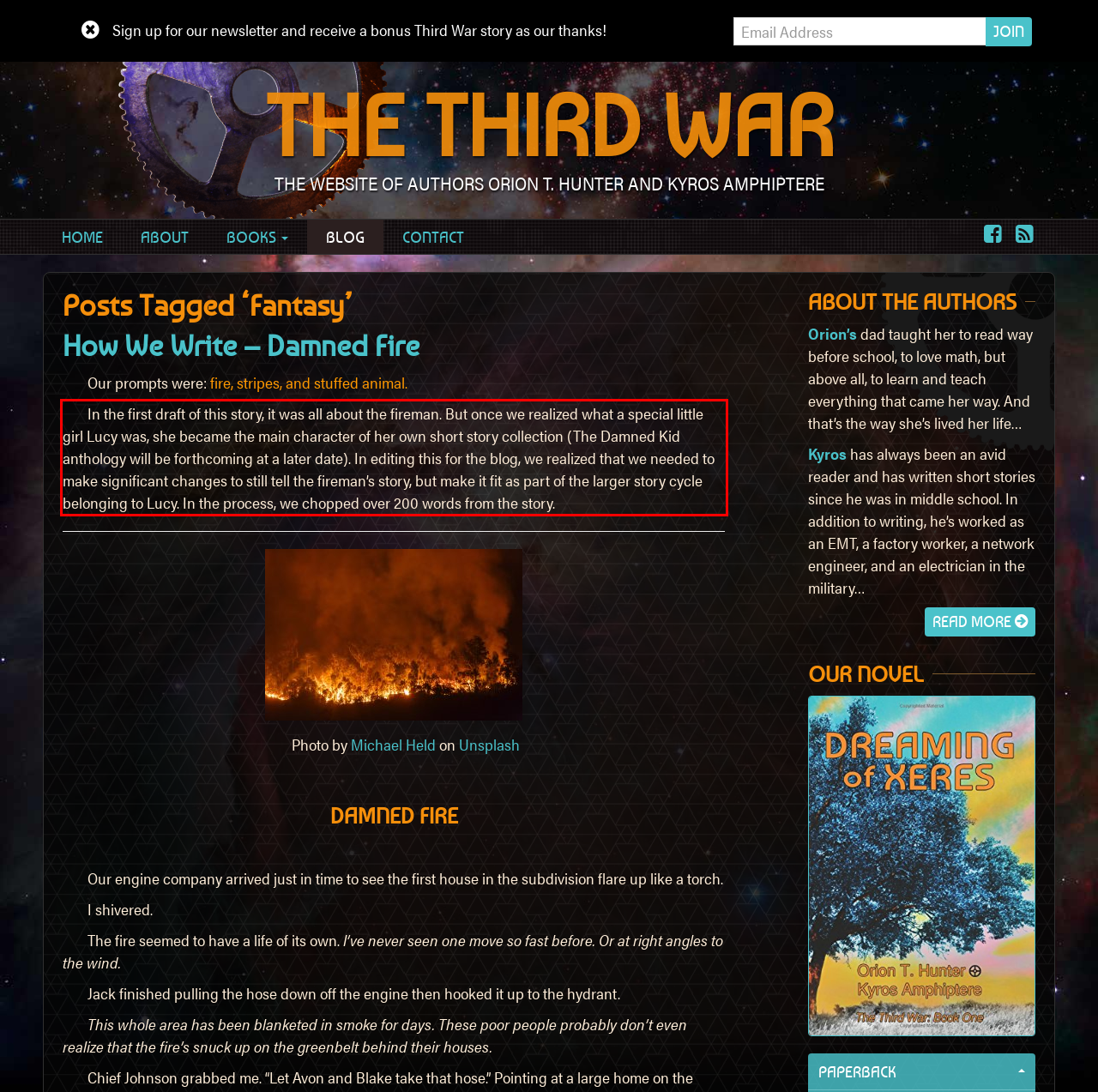Given a screenshot of a webpage, locate the red bounding box and extract the text it encloses.

In the first draft of this story, it was all about the fireman. But once we realized what a special little girl Lucy was, she became the main character of her own short story collection (The Damned Kid anthology will be forthcoming at a later date). In editing this for the blog, we realized that we needed to make significant changes to still tell the fireman’s story, but make it fit as part of the larger story cycle belonging to Lucy. In the process, we chopped over 200 words from the story.